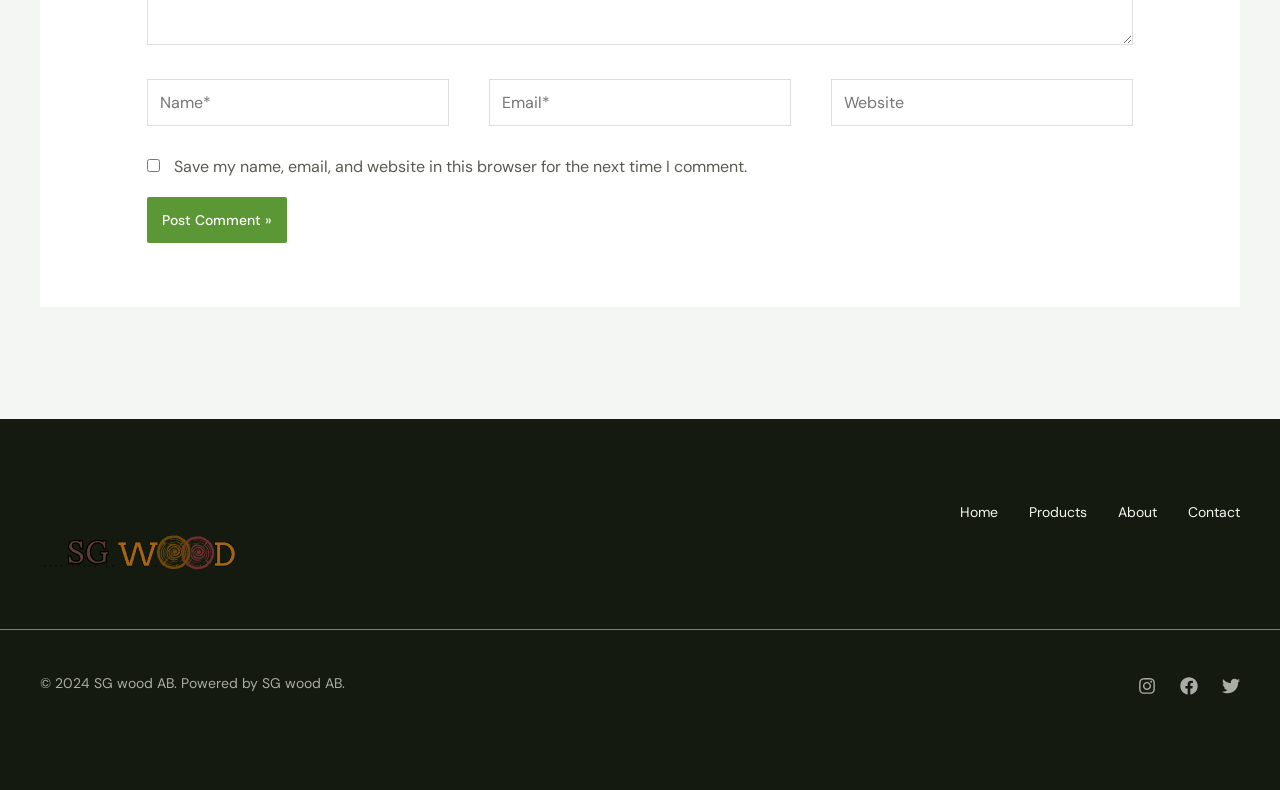Given the description "parent_node: Email* name="email" placeholder="Email*"", provide the bounding box coordinates of the corresponding UI element.

[0.382, 0.1, 0.618, 0.159]